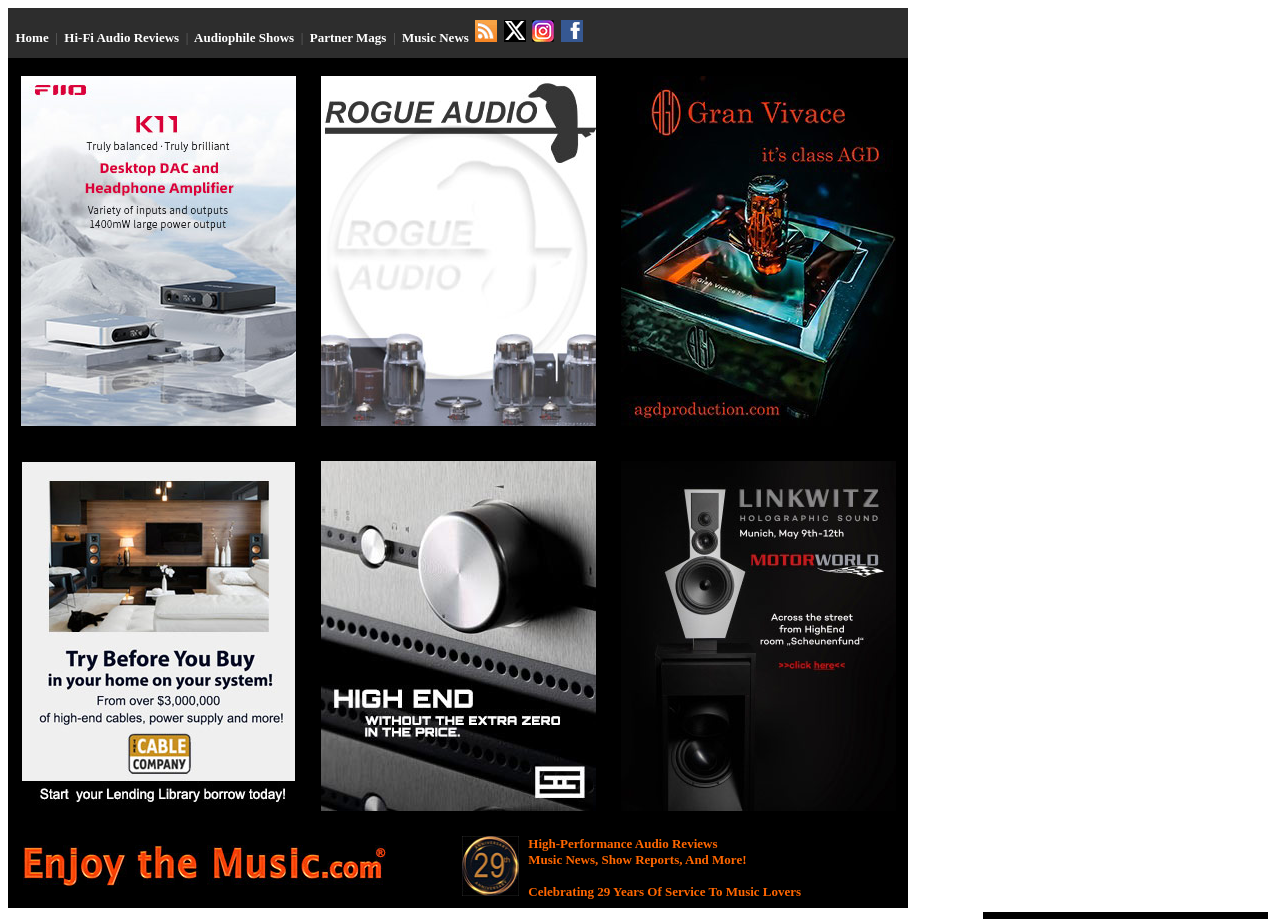Elaborate on the webpage's design and content in a detailed caption.

The webpage is for Listener Magazine, a hi-fi and music review publication. At the top, there is a navigation menu with links to various sections, including Home, Hi-Fi Audio Reviews, Audiophile Shows, Partner Mags, and Music News. Each link is separated by a vertical bar, and there are three small images on the right side of the menu.

Below the navigation menu, there are three columns of content. The left column features a large image, while the middle and right columns have smaller images with corresponding links. The images are arranged in a grid-like pattern, with three rows of three images each.

At the bottom of the page, there is a footer section with two columns of text. The left column has a brief description of the magazine, stating that it is a "High-End High-Performance Audiophile Review Magazine & Hi-Fi Audio Equipment Reviews." The right column has additional text, mentioning "High-Performance Audio Reviews" and "Music News, Show Reports, And More!" along with a celebration of 29 years of service to music lovers. There is also a small image in the right column.